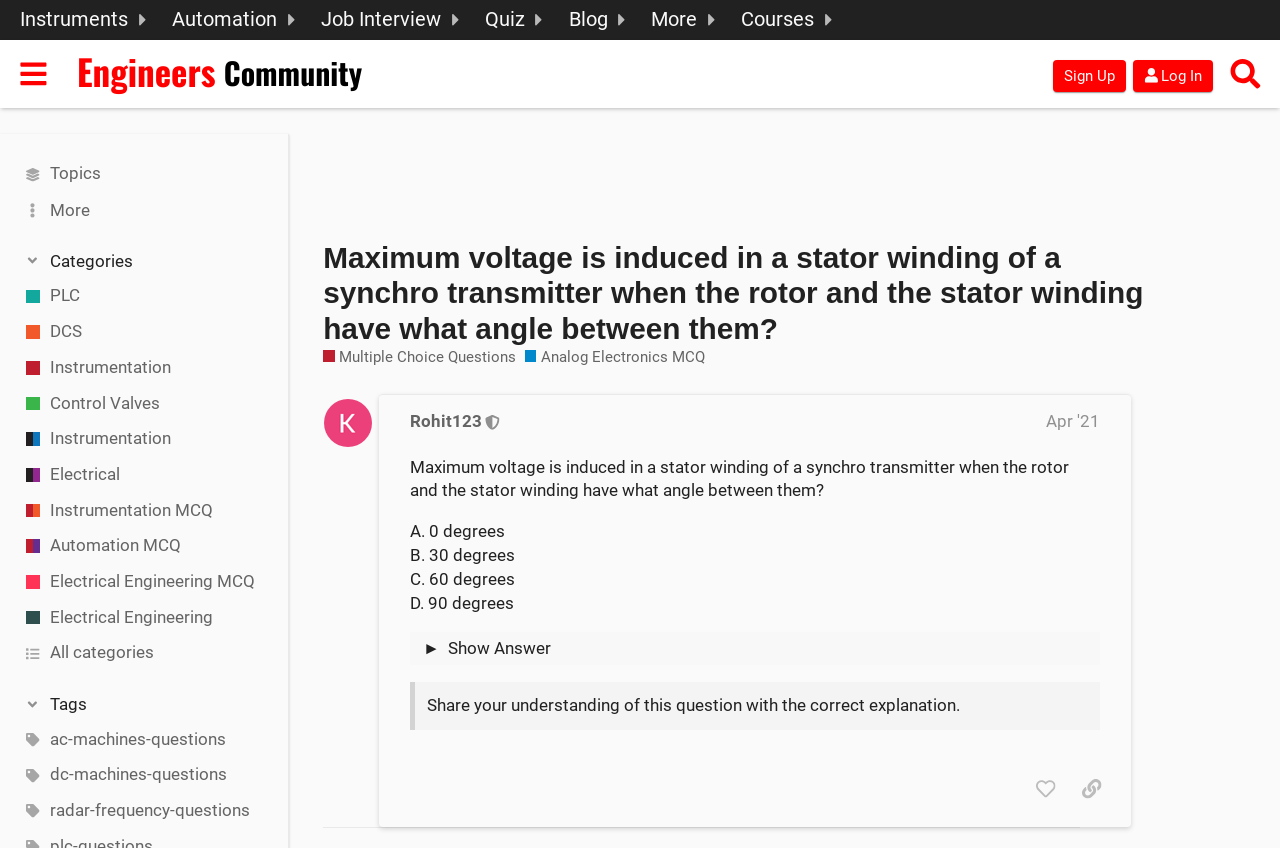Bounding box coordinates should be provided in the format (top-left x, top-left y, bottom-right x, bottom-right y) with all values between 0 and 1. Identify the bounding box for this UI element: aria-label="Advertisement" name="aswift_1" title="Advertisement"

[0.338, 0.161, 0.907, 0.267]